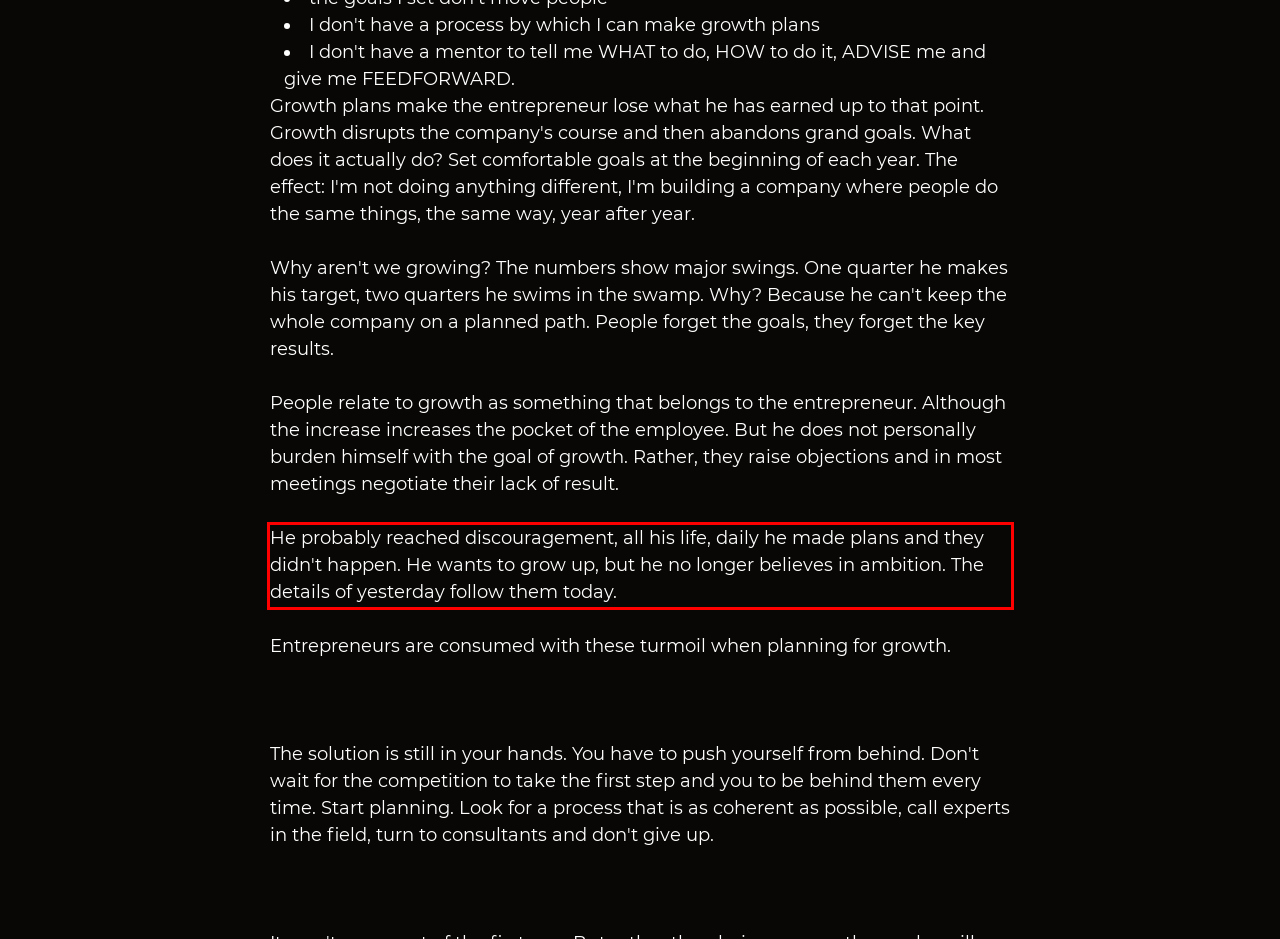Please recognize and transcribe the text located inside the red bounding box in the webpage image.

He probably reached discouragement, all his life, daily he made plans and they didn't happen. He wants to grow up, but he no longer believes in ambition. The details of yesterday follow them today.